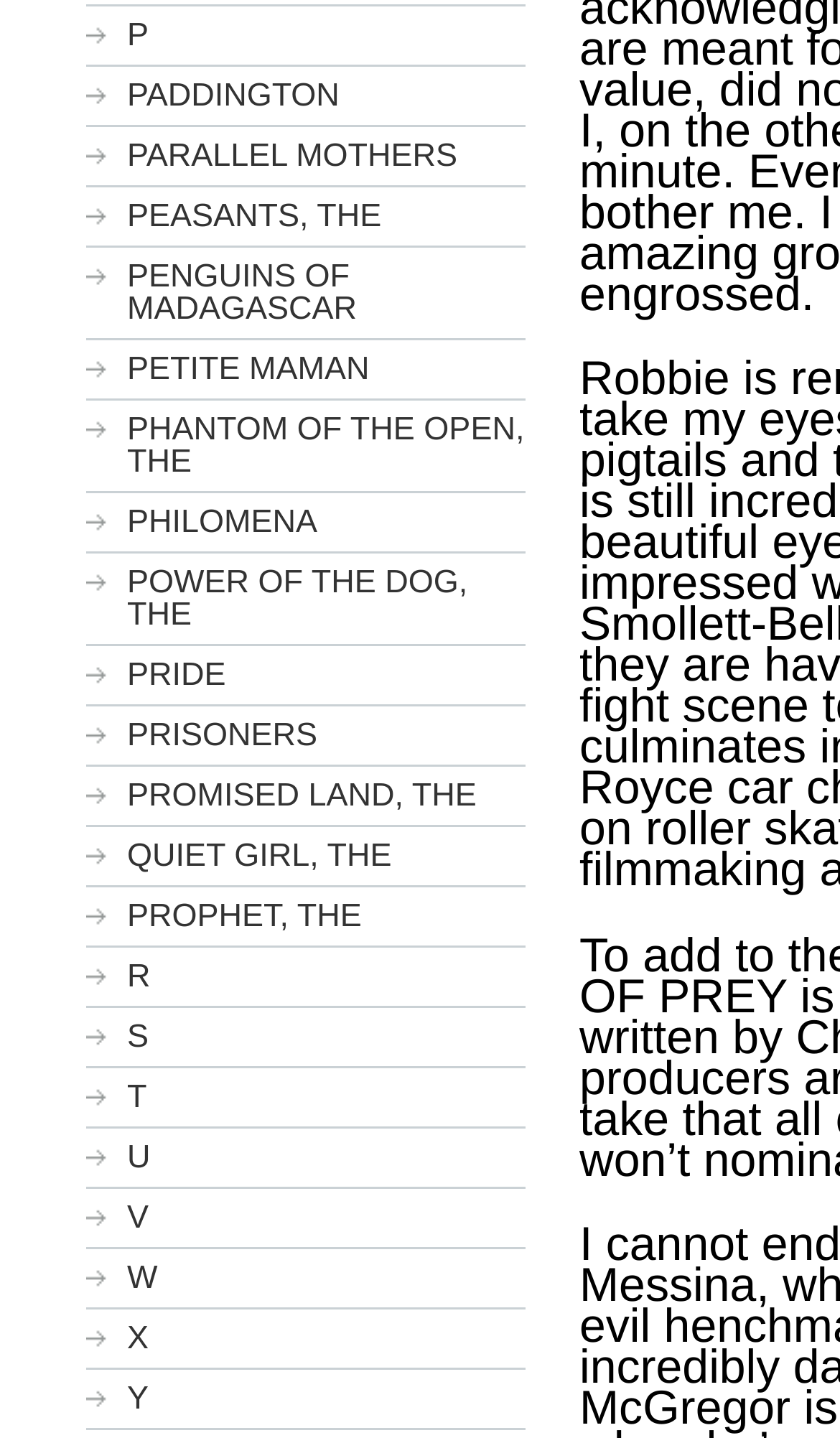Based on the element description PARALLEL MOTHERS, identify the bounding box coordinates for the UI element. The coordinates should be in the format (top-left x, top-left y, bottom-right x, bottom-right y) and within the 0 to 1 range.

[0.103, 0.087, 0.626, 0.13]